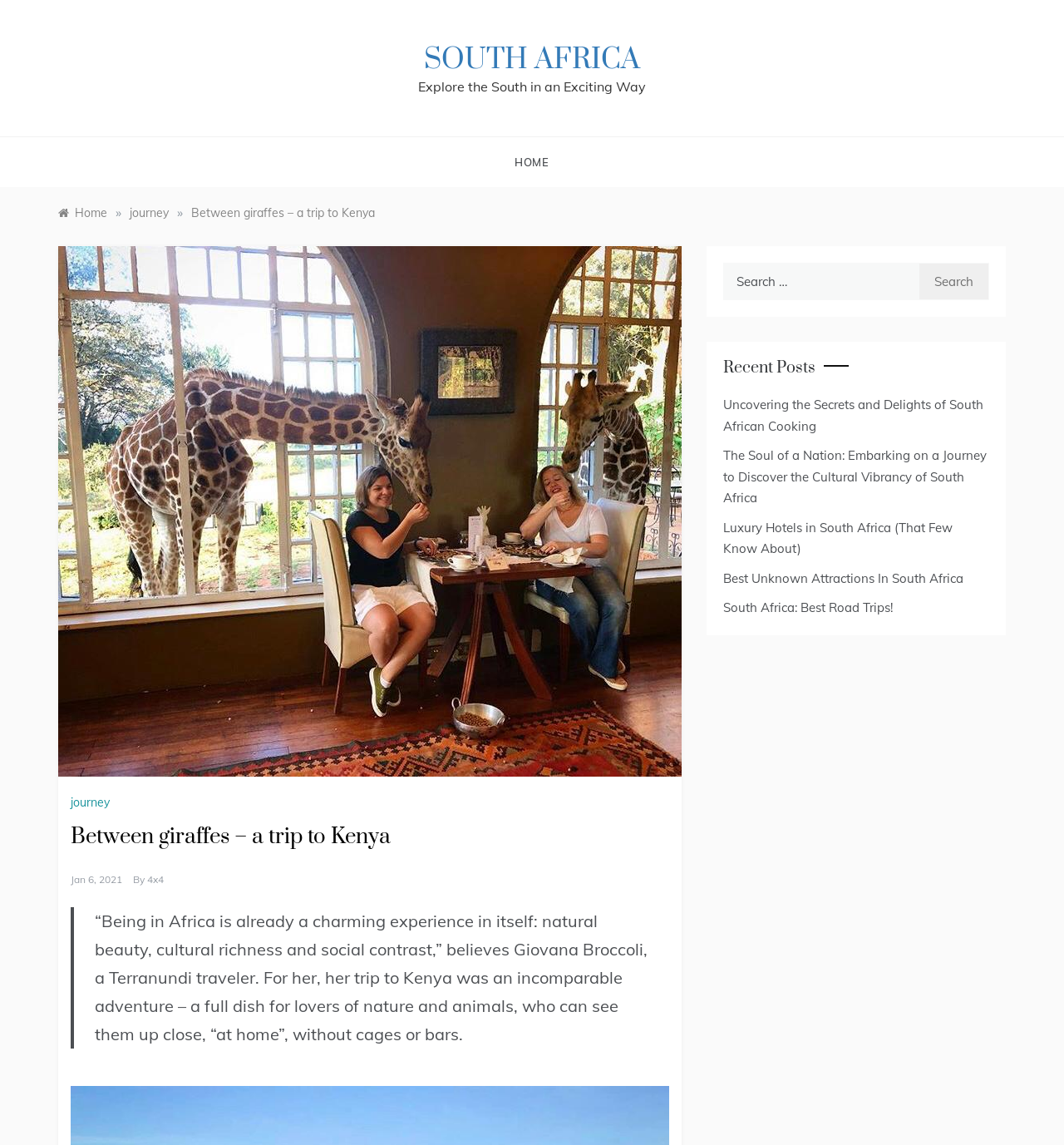Refer to the image and provide an in-depth answer to the question: 
What is the category of the recent posts?

I looked at the recent posts section and found that all the links are related to South Africa, indicating that the category of the recent posts is South Africa.